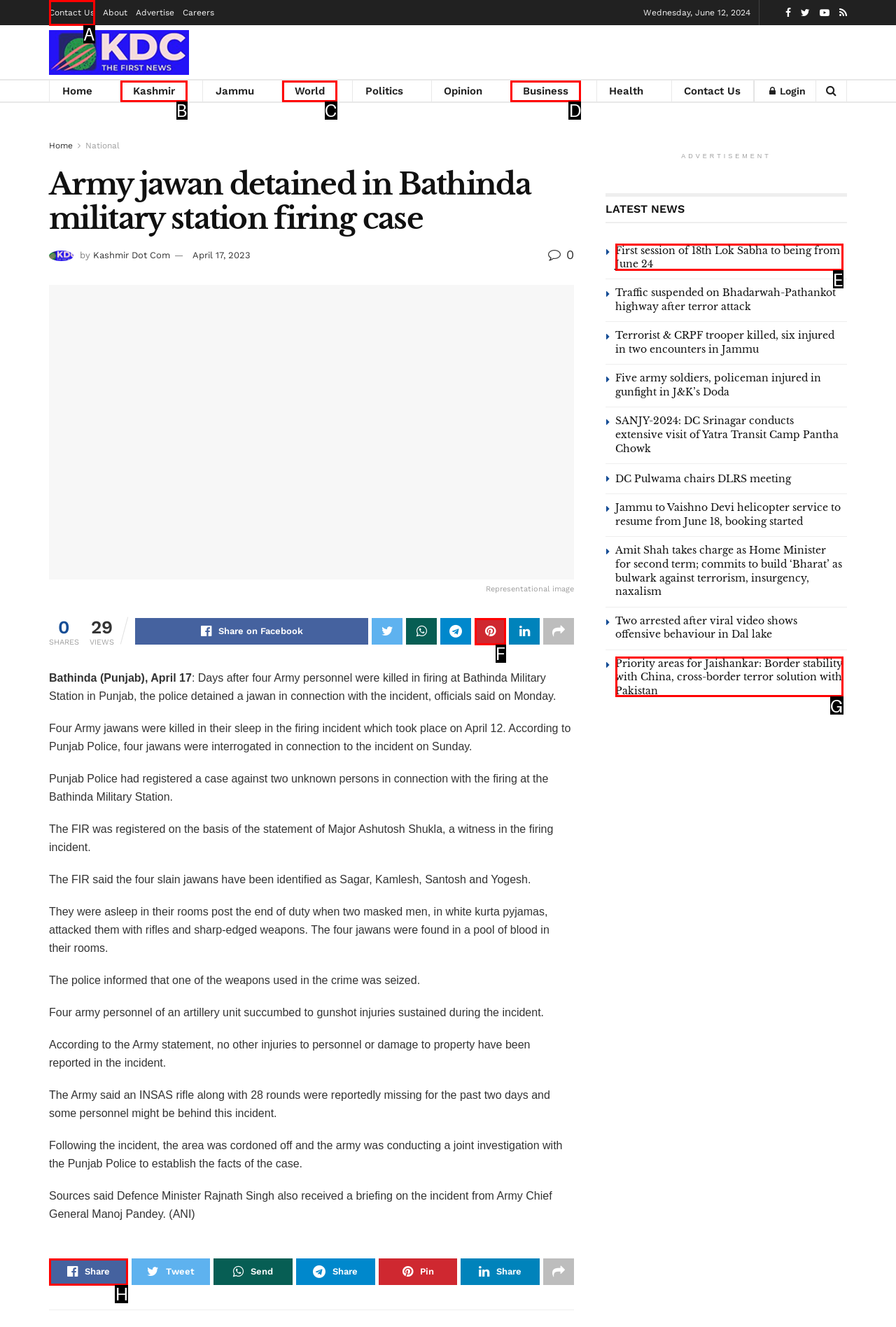Indicate the letter of the UI element that should be clicked to accomplish the task: Read the latest news 'First session of 18th Lok Sabha to being from June 24'. Answer with the letter only.

E